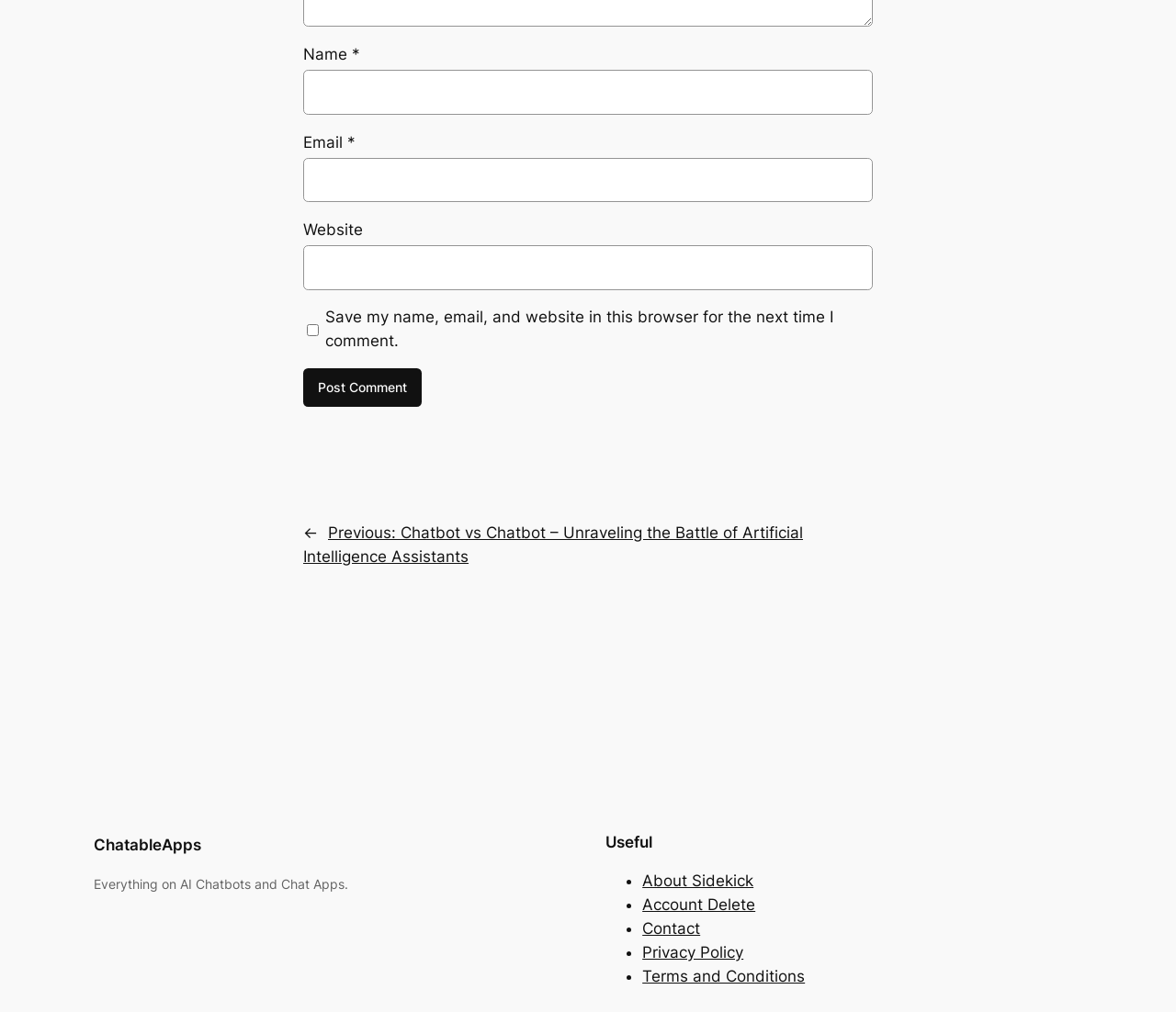Reply to the question with a single word or phrase:
What type of content is the website about?

AI Chatbots and Chat Apps